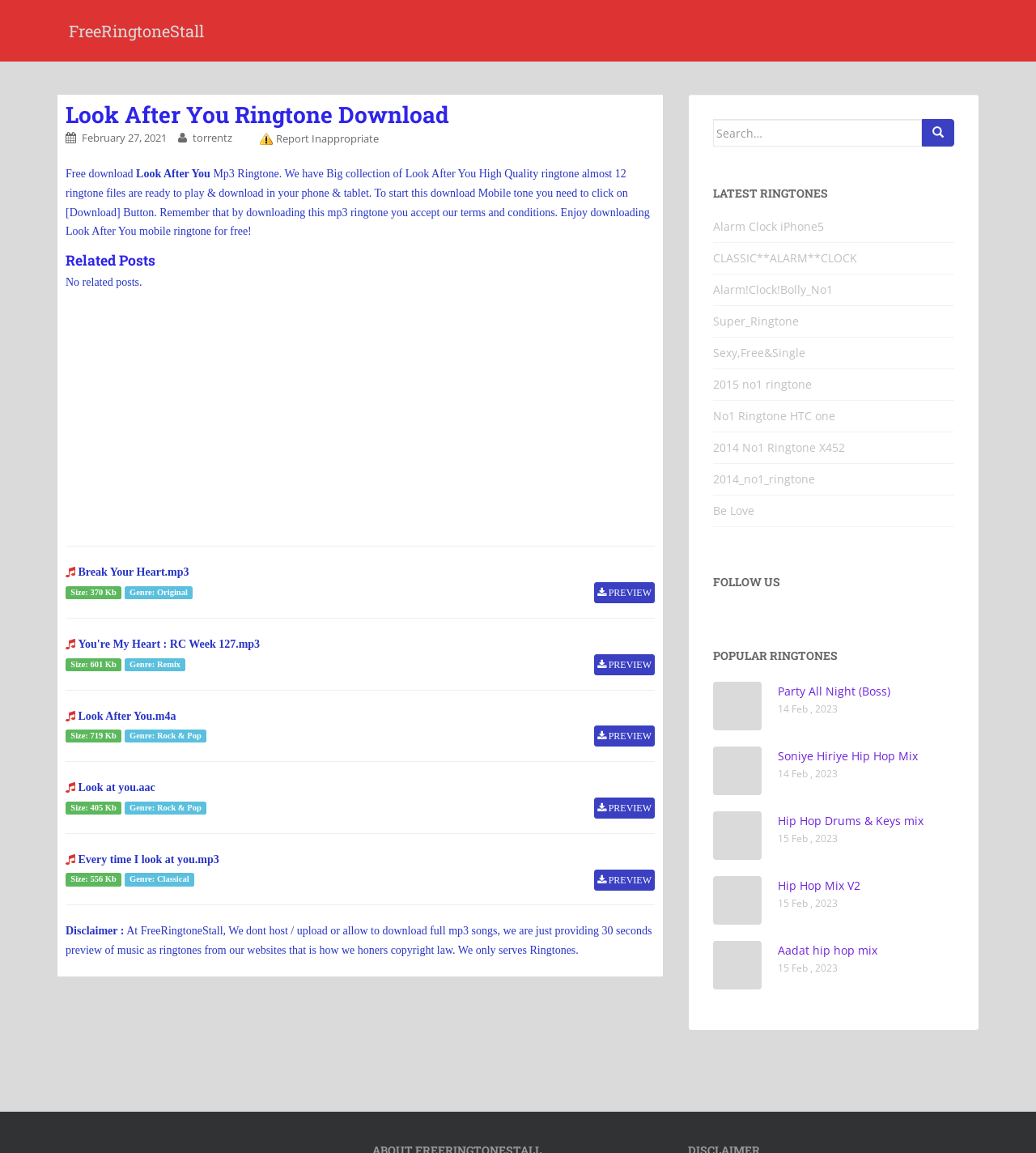Locate the bounding box coordinates of the element I should click to achieve the following instruction: "Search for ringtones".

[0.688, 0.103, 0.921, 0.127]